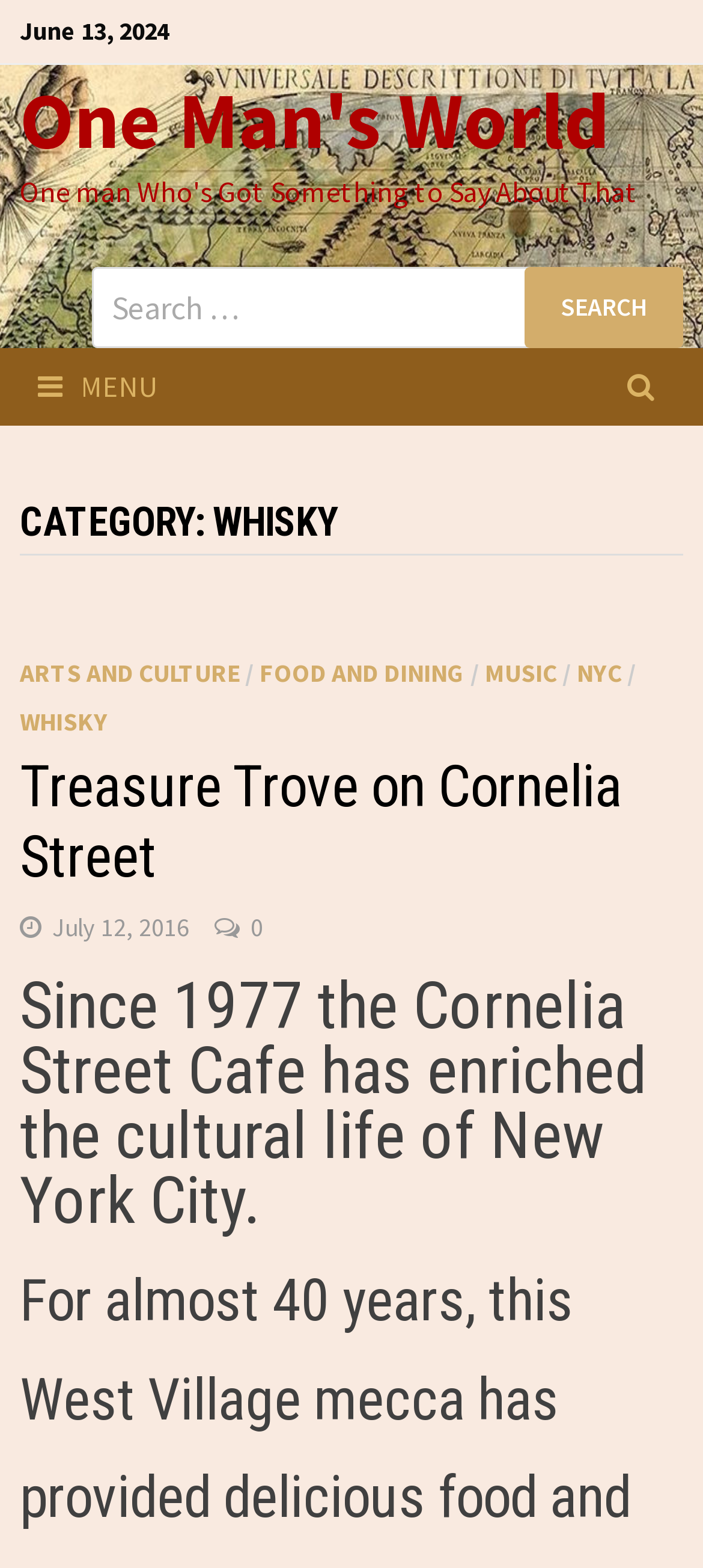Locate the bounding box coordinates of the clickable area to execute the instruction: "Search for whisky". Provide the coordinates as four float numbers between 0 and 1, represented as [left, top, right, bottom].

[0.13, 0.17, 0.971, 0.222]